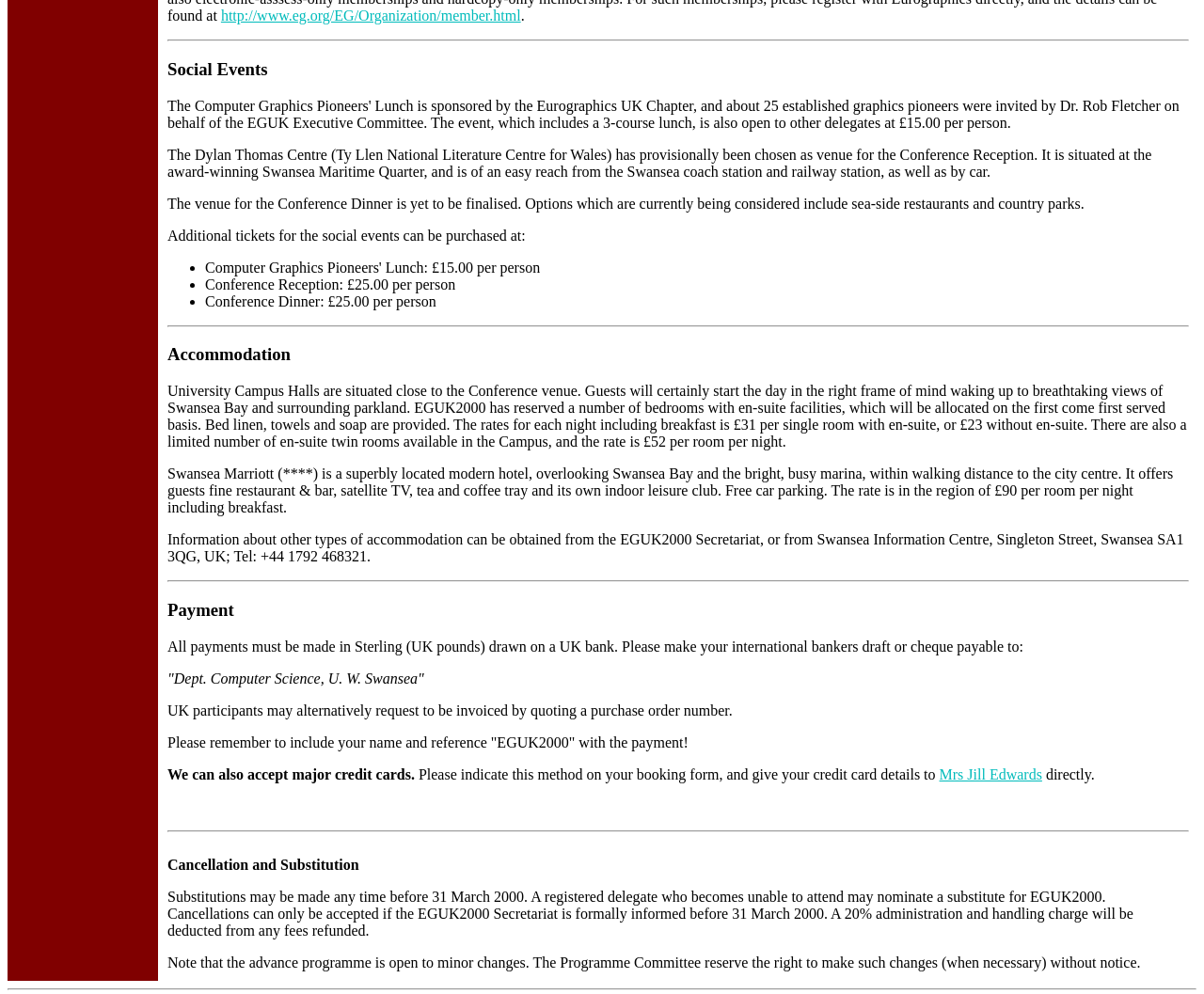Give a one-word or short phrase answer to this question: 
What is the venue for the Conference Reception?

The Dylan Thomas Centre